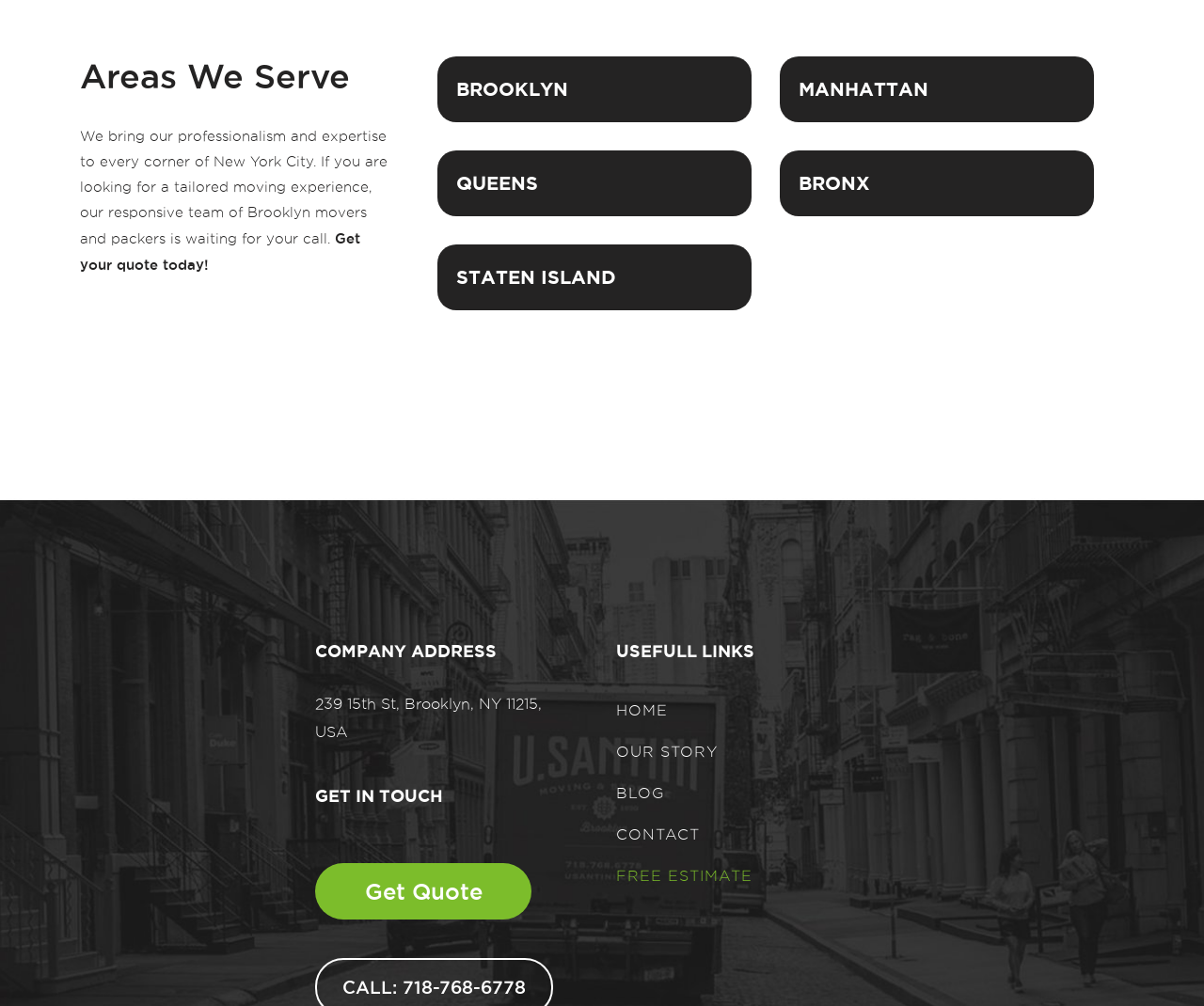Select the bounding box coordinates of the element I need to click to carry out the following instruction: "Watch past concerts on YouTube".

None